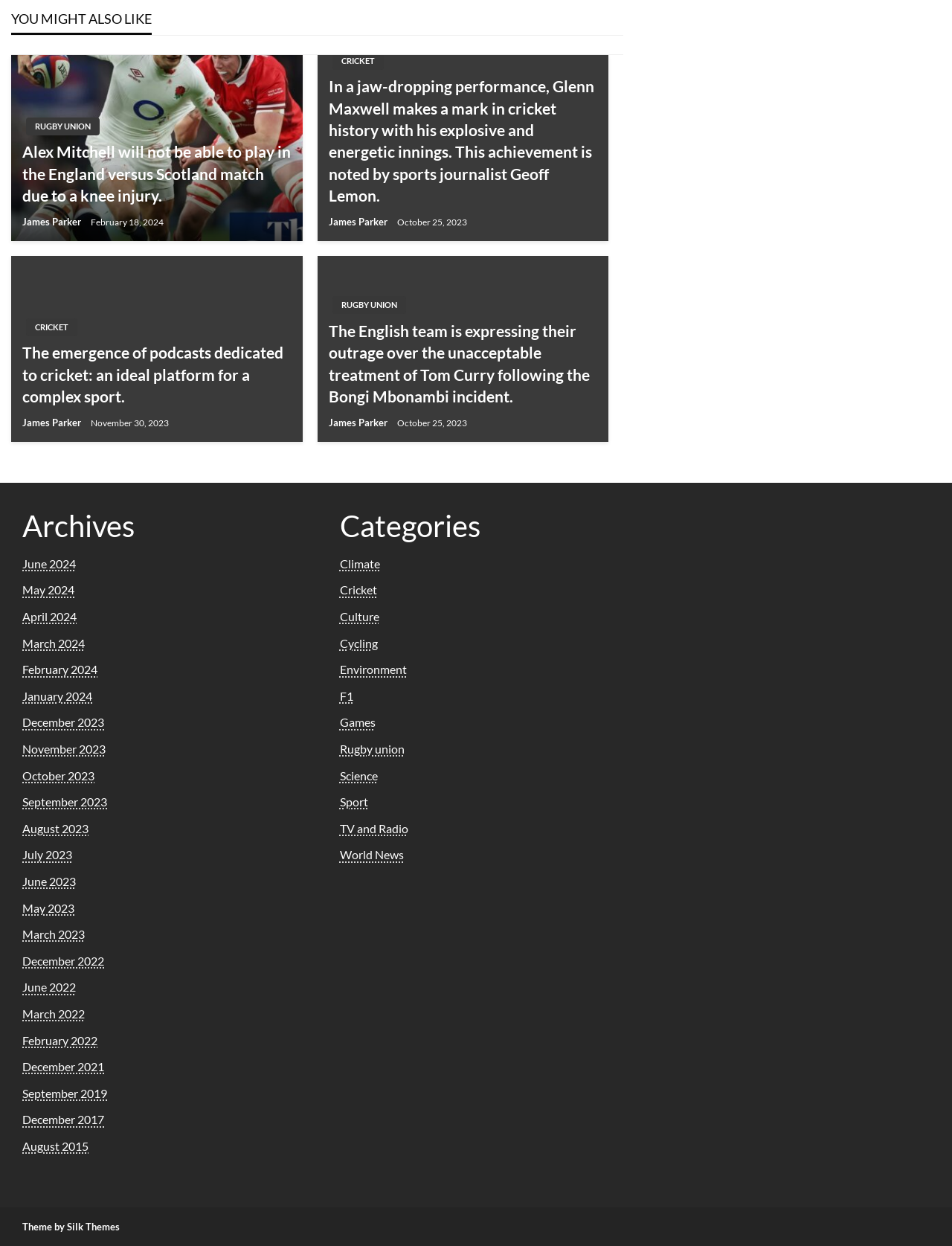Determine the bounding box coordinates for the element that should be clicked to follow this instruction: "Select 'Philosophy'". The coordinates should be given as four float numbers between 0 and 1, in the format [left, top, right, bottom].

None